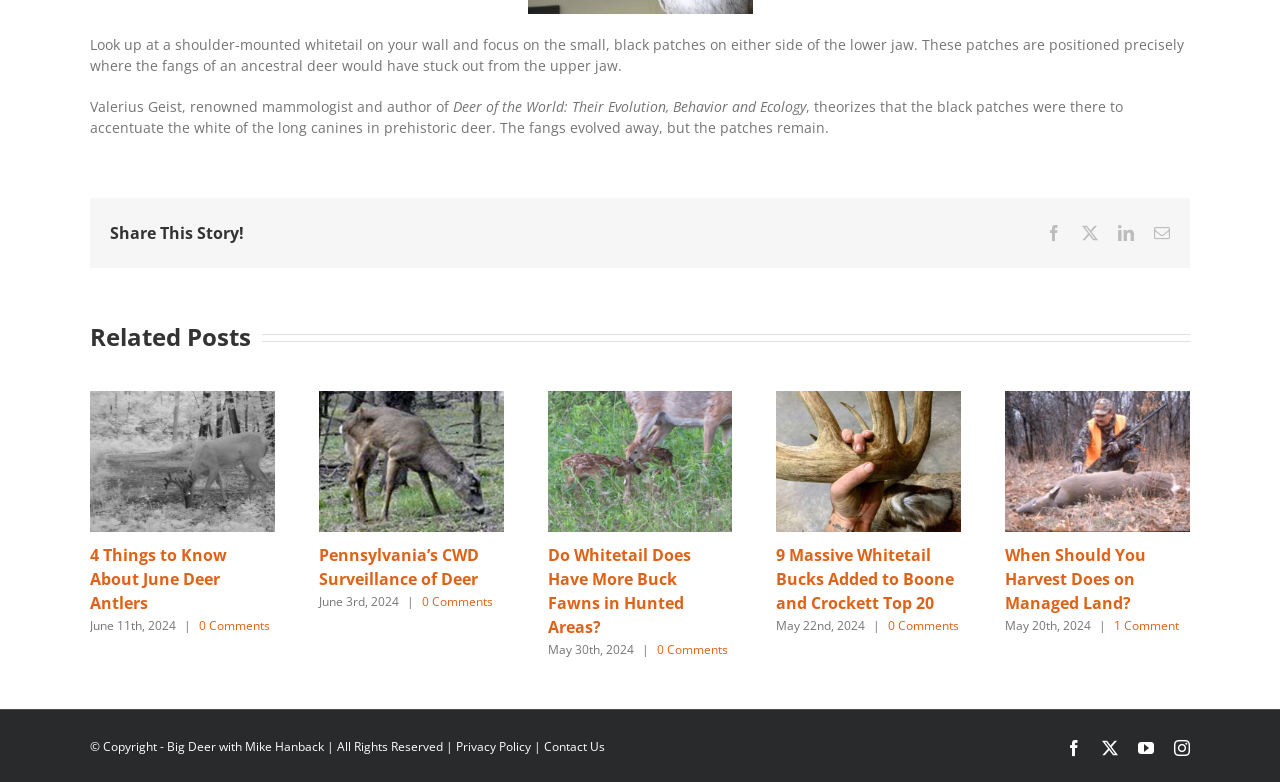What is the date of the first related post?
Answer the question with a thorough and detailed explanation.

The first related post has a date of 'June 11th, 2024', which can be found in the 'Related Posts' section.